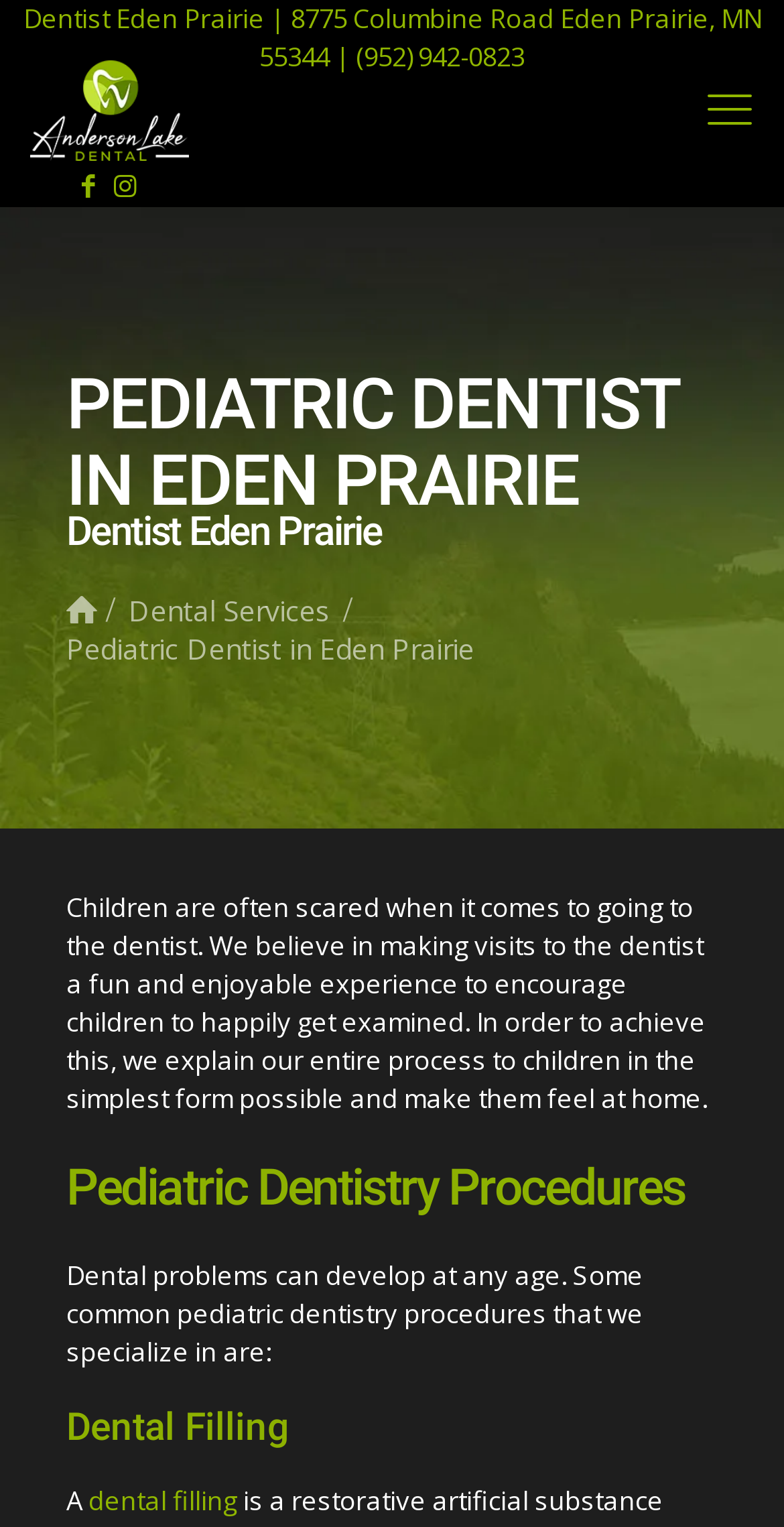What is the tone of the dentist's approach?
Use the screenshot to answer the question with a single word or phrase.

Friendly and explanatory